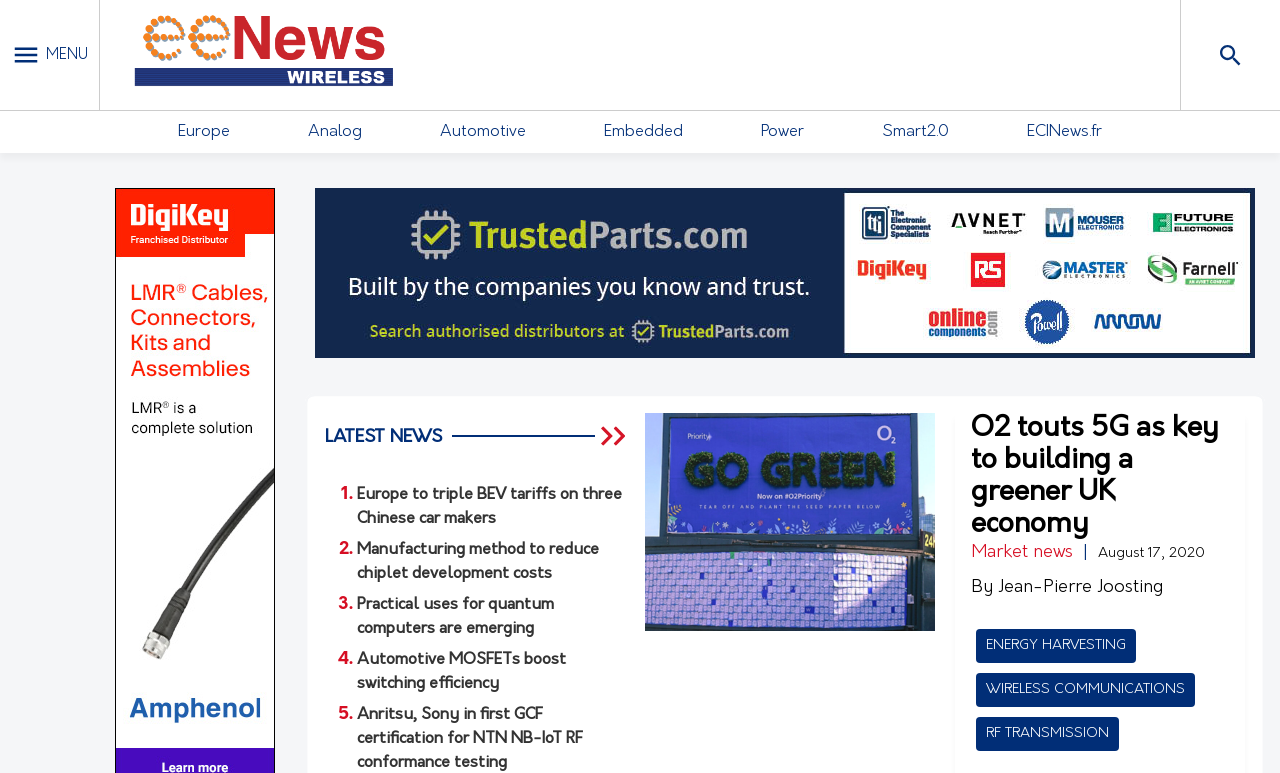What is the logo of the website?
Kindly answer the question with as much detail as you can.

The logo of the website is located at the top left corner of the webpage, and it is a link element with the description 'logo'.